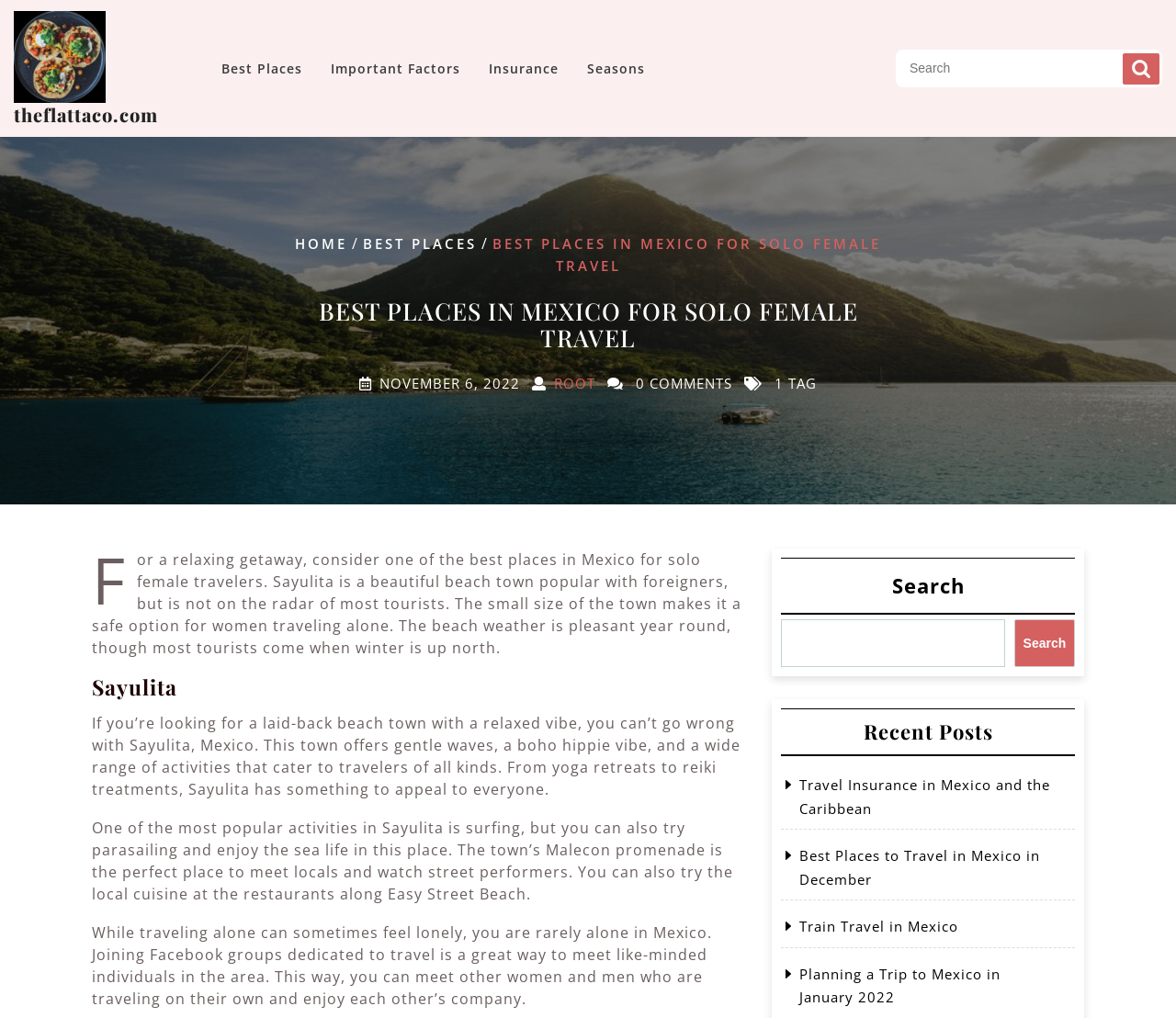Provide a single word or phrase to answer the given question: 
What is the name of the beach town mentioned in the article?

Sayulita